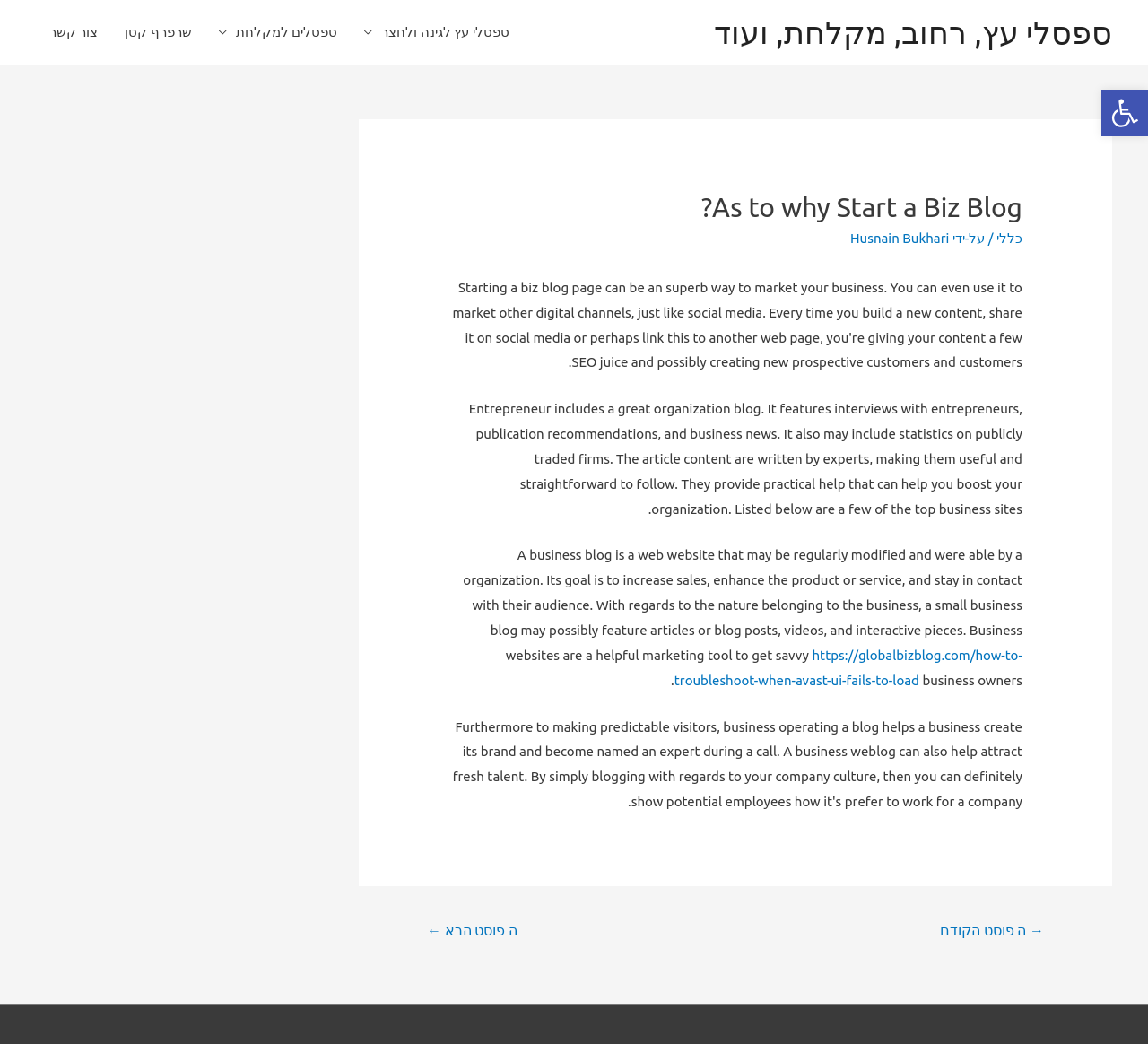Please find and give the text of the main heading on the webpage.

As to why Start a Biz Blog?